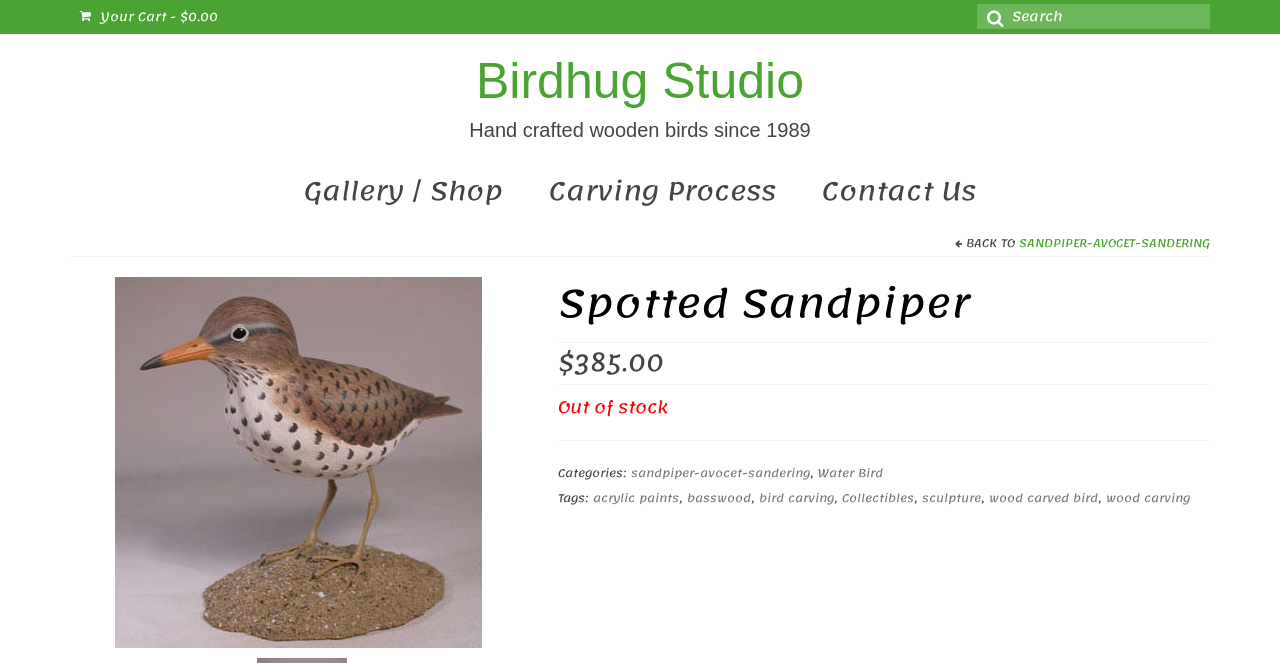Provide a one-word or short-phrase answer to the question:
Is the bird in stock?

No